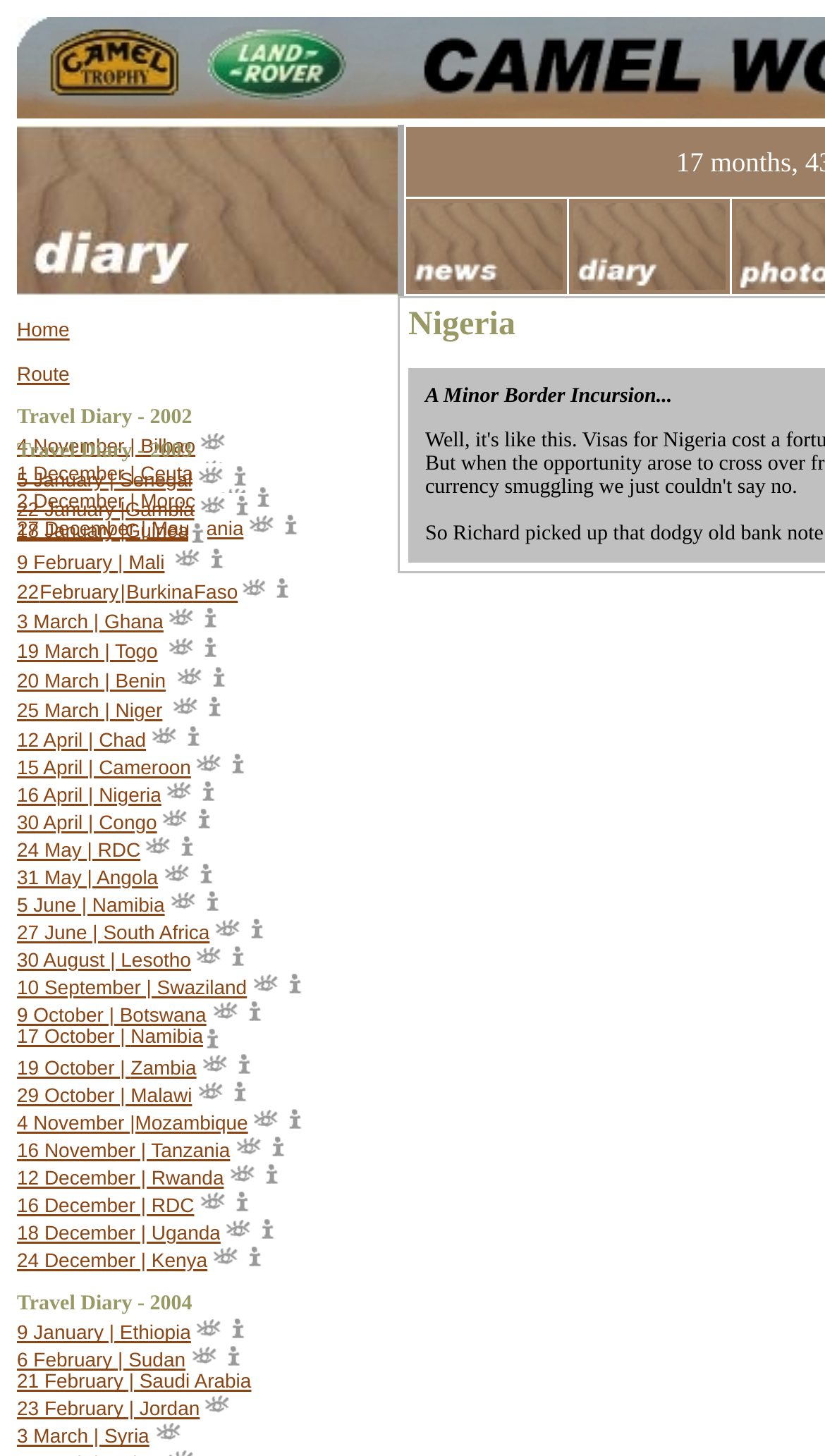What is the date of the first travel diary entry?
Please give a detailed and thorough answer to the question, covering all relevant points.

I looked at the first link with 'Travel Diary' text and found the date '4 November 2002'.